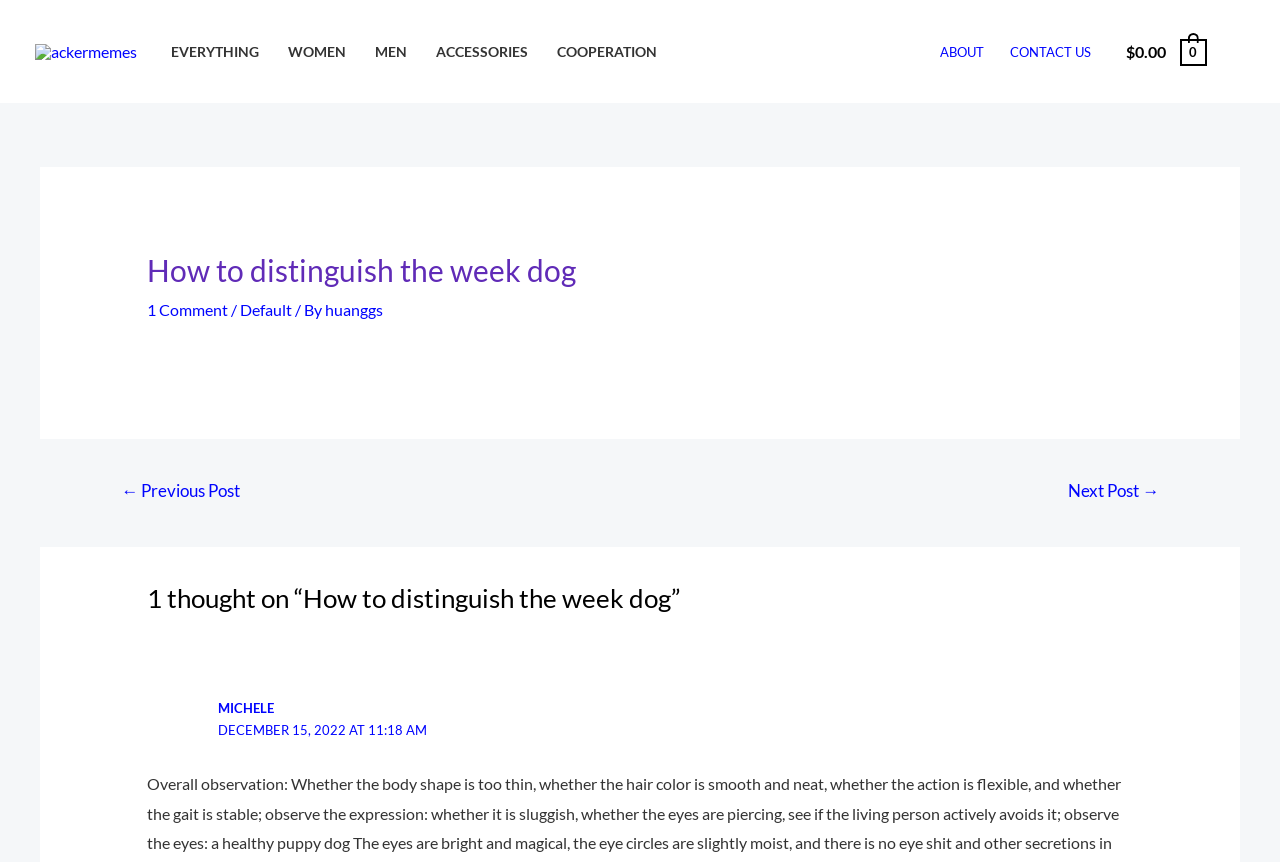What is the title of the current post?
Answer briefly with a single word or phrase based on the image.

How to distinguish the week dog